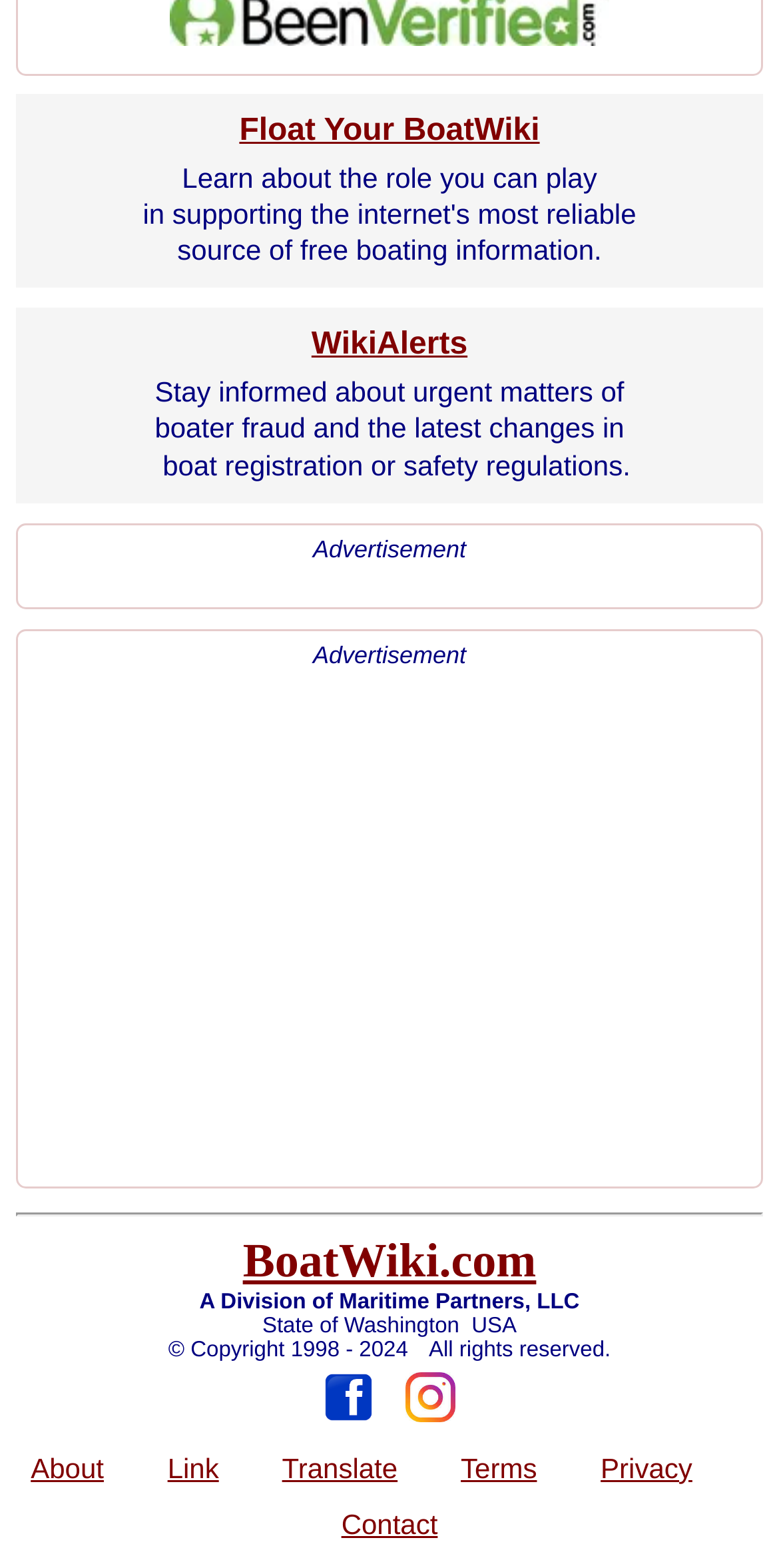Reply to the question with a single word or phrase:
What is the purpose of WikiAlerts?

Stay informed about urgent matters